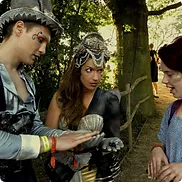Provide a thorough and detailed response to the question by examining the image: 
What is the atmosphere of the interactive theatre experience?

The backdrop of trees and soft natural light creates a whimsical atmosphere, which contributes to the overall enchanting quality of the interactive theatre experience, emphasizing playfulness and the joy of meeting new people.